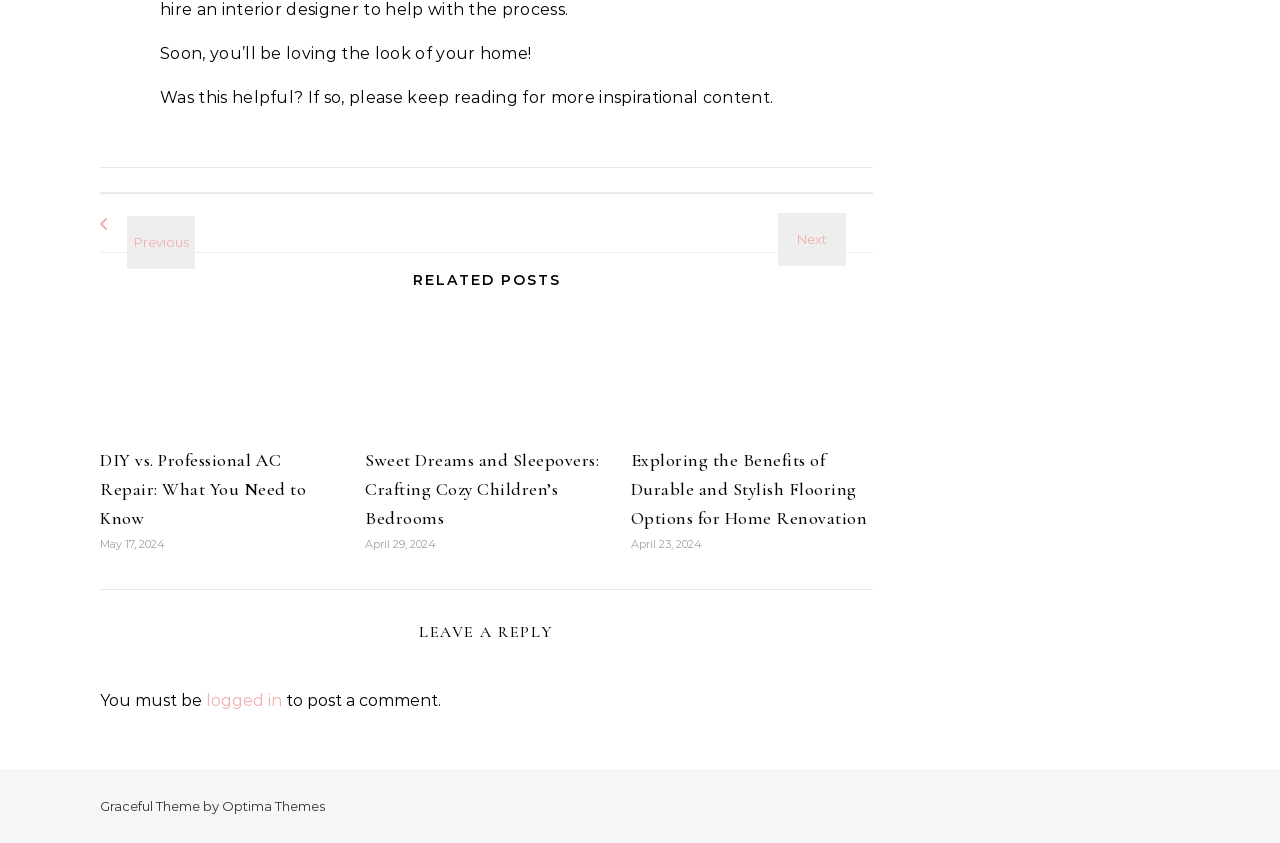Provide a brief response to the question using a single word or phrase: 
What is the name of the theme used by the website?

Graceful Theme